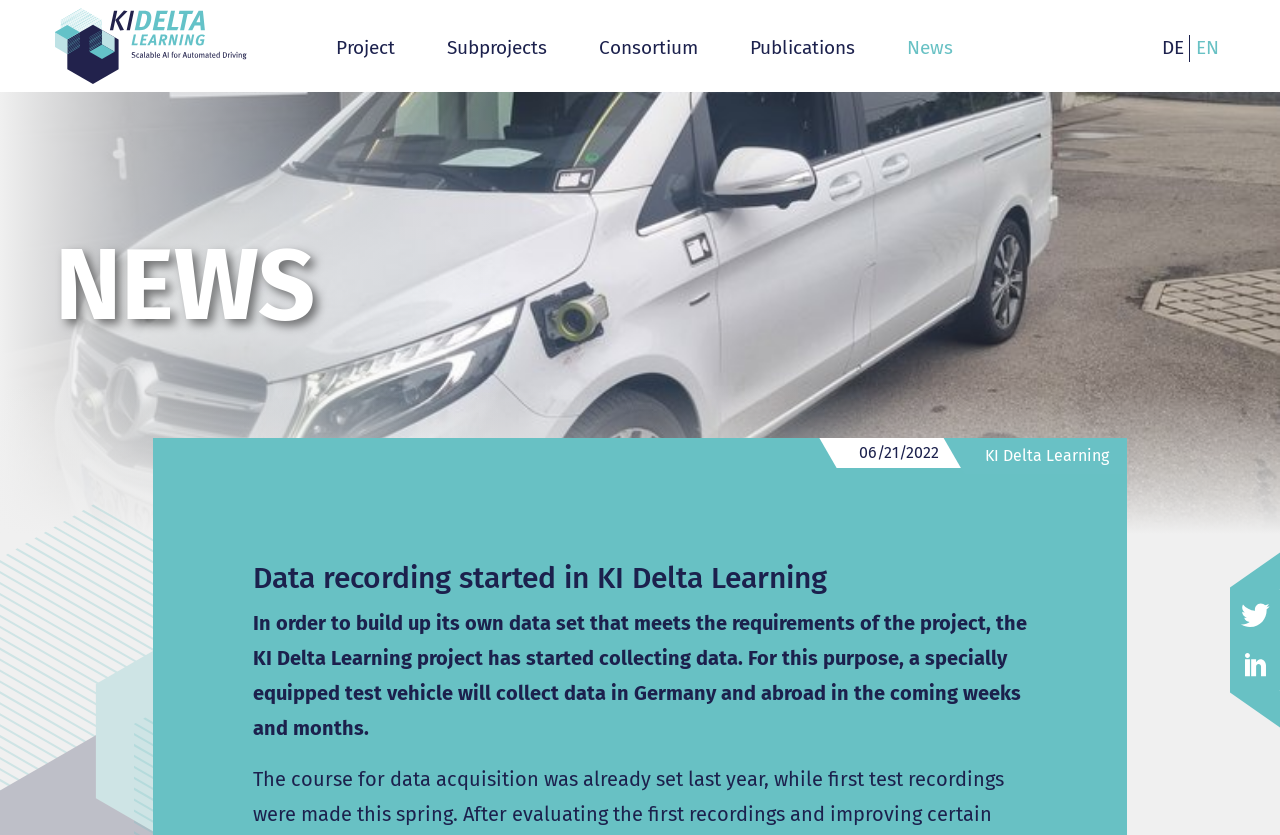What is the purpose of the test vehicle?
Could you give a comprehensive explanation in response to this question?

According to the StaticText under the 'NEWS' heading, the test vehicle will collect data in Germany and abroad in the coming weeks and months to build up its own data set that meets the requirements of the project.